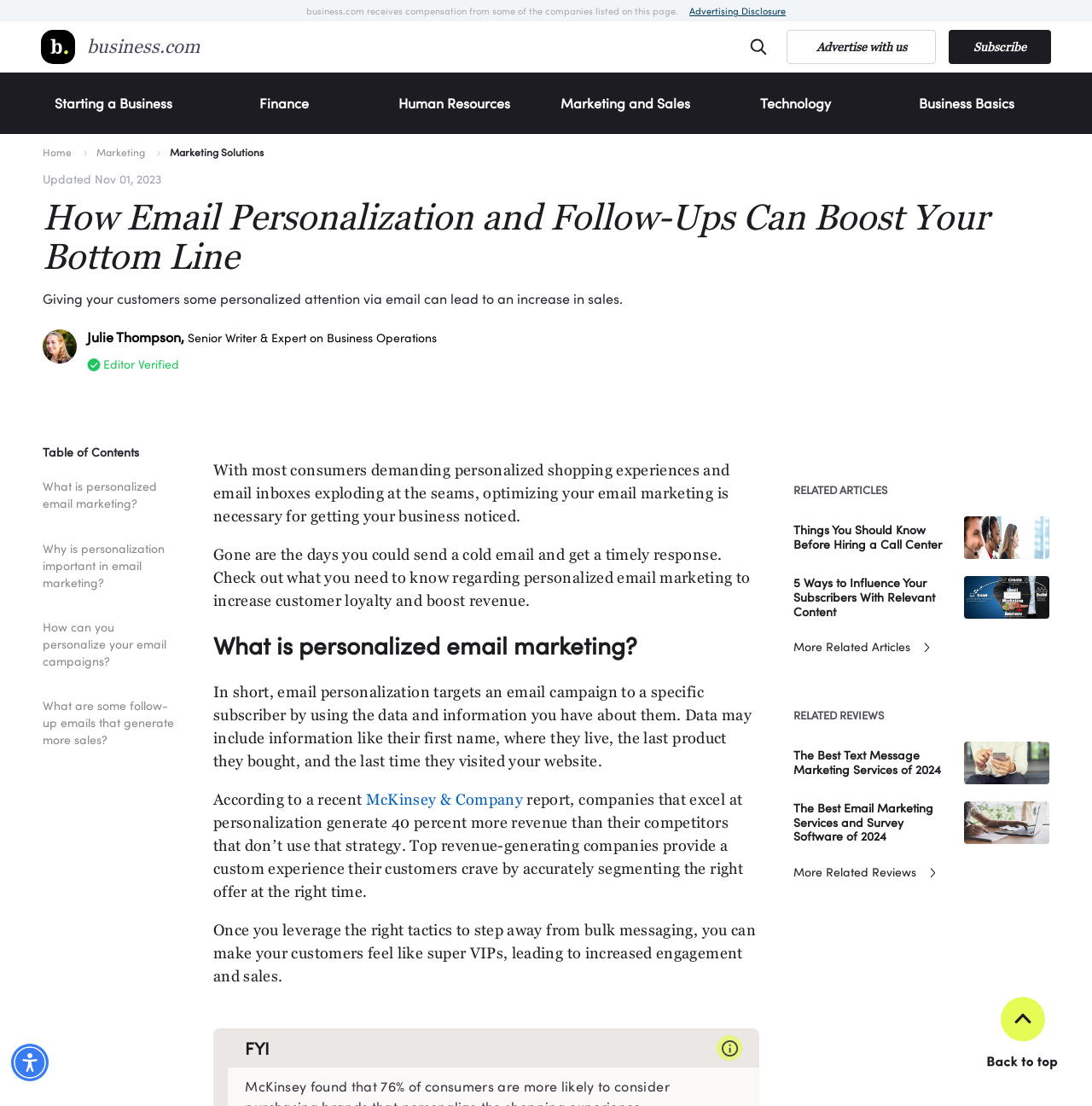Produce a meticulous description of the webpage.

This webpage is about using email to increase customer loyalty and revenue. At the top, there is a navigation menu with links to "Home", "Advertise with us", and "Subscribe". Below the navigation menu, there is a section with links to different categories, including "Starting a Business", "Finance", "Human Resources", "Marketing and Sales", and "Technology", each with an arrow icon.

The main content of the webpage is an article titled "How Email Personalization and Follow-Ups Can Boost Your Bottom Line". The article has a heading, followed by a brief introduction that explains the importance of personalized email marketing. Below the introduction, there is a table of contents with links to different sections of the article, including "What is personalized email marketing?", "Why is personalization important in email marketing?", and "How can you personalize your email campaigns?".

The article then dives into the topic of personalized email marketing, explaining what it is and its benefits. There are several paragraphs of text, with some links to external sources, such as a report by McKinsey & Company. The article also includes some images, including an author image and a "Verified Check" icon.

On the right side of the webpage, there are several advertisements and related content, including links to related articles and reviews. There is also a "Back to top" link at the bottom of the webpage.

Overall, the webpage is well-organized and easy to navigate, with a clear structure and relevant content.